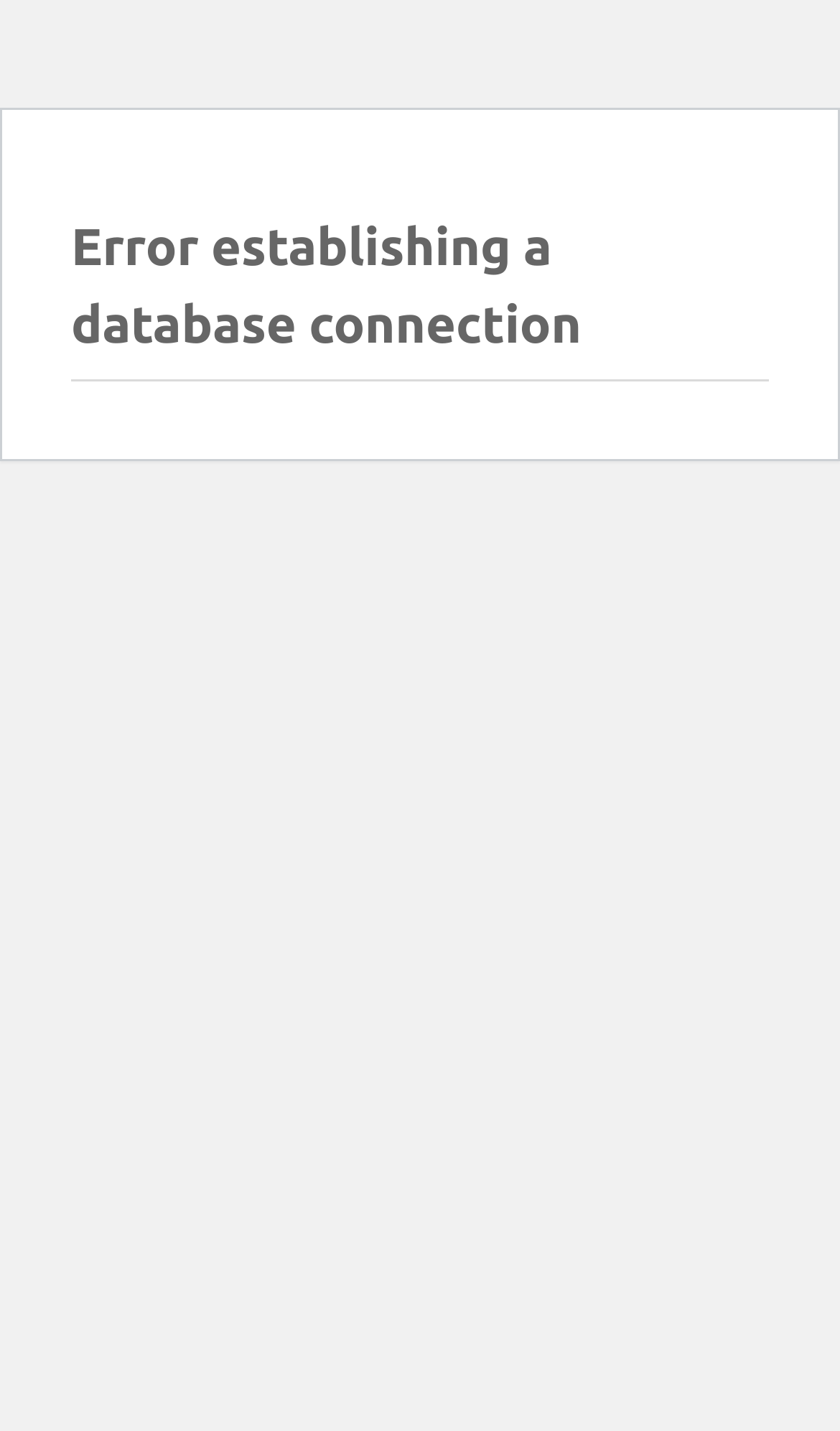Determine which piece of text is the heading of the webpage and provide it.

Error establishing a database connection